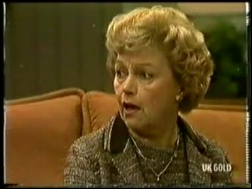Provide an in-depth description of the image.

The image features Edna Ramsay, a character from the popular television series "Neighbours." In this particular scene, Edna is depicted with a concerned expression, highlighting her anxious nature as she grapples with personal conflicts. Her hairstyle is characteristic of the era, with soft curls framing her face, and she is dressed in a patterned outfit that reflects her nuanced personality. The background suggests a cozy setting, likely in a lounge or living room. This moment captures Edna's emotional turmoil, contributing to the dramatic tension of the episode, titled "Neighbours Episode 0333."